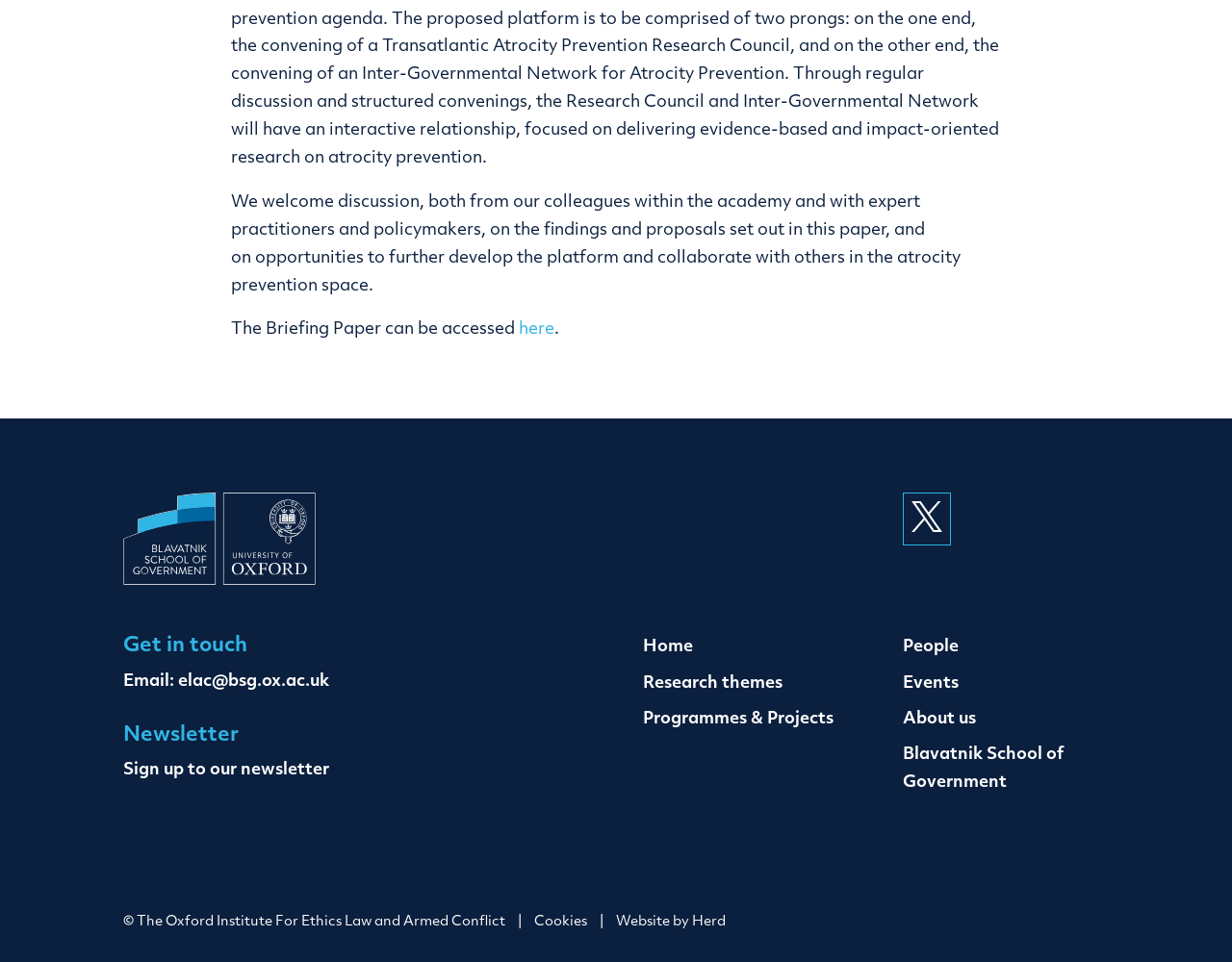Determine the bounding box coordinates for the HTML element mentioned in the following description: "Blavatnik School of Government". The coordinates should be a list of four floats ranging from 0 to 1, represented as [left, top, right, bottom].

[0.733, 0.776, 0.863, 0.822]